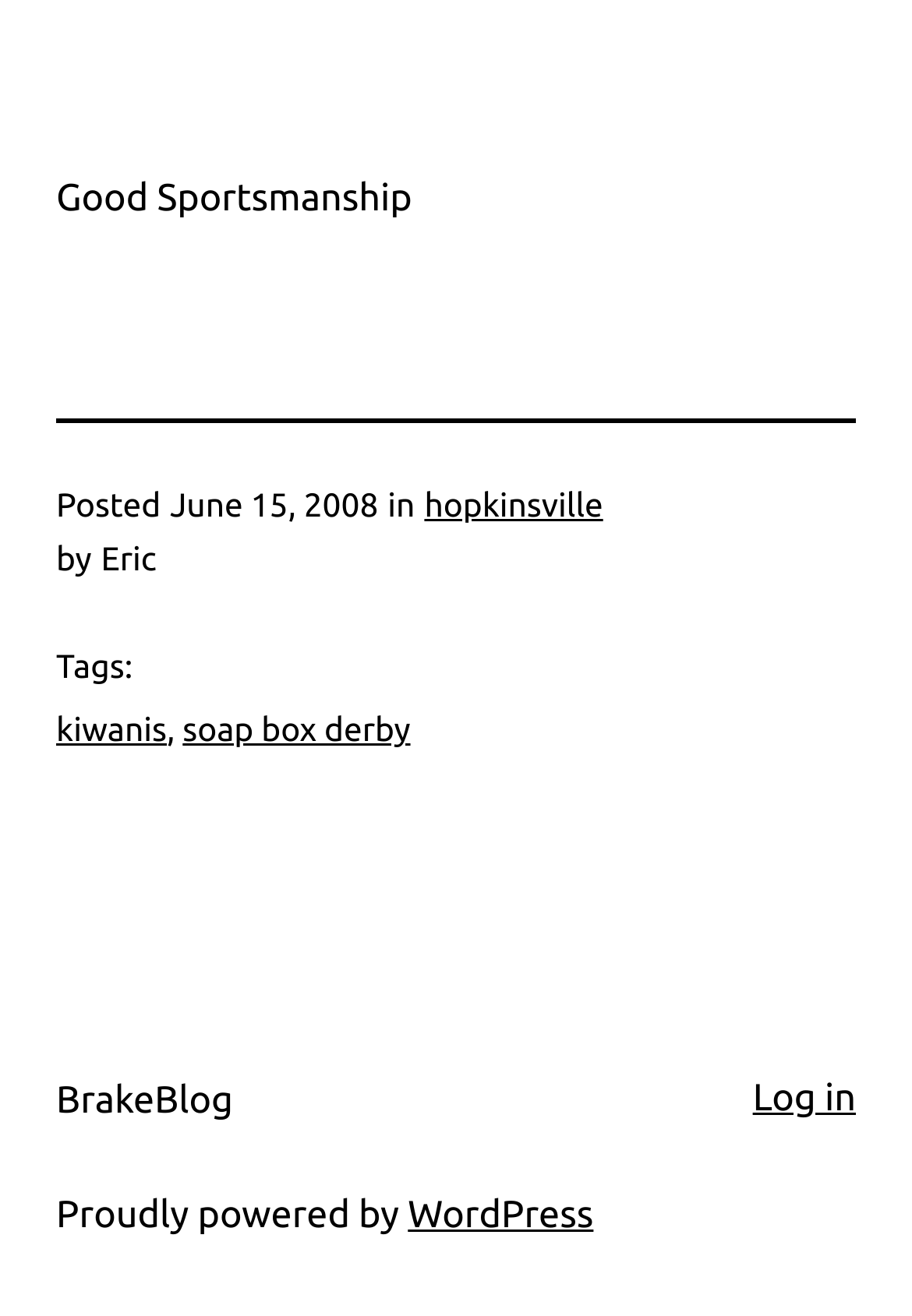Provide a brief response to the question below using a single word or phrase: 
What is the title of the article?

Good Sportsmanship